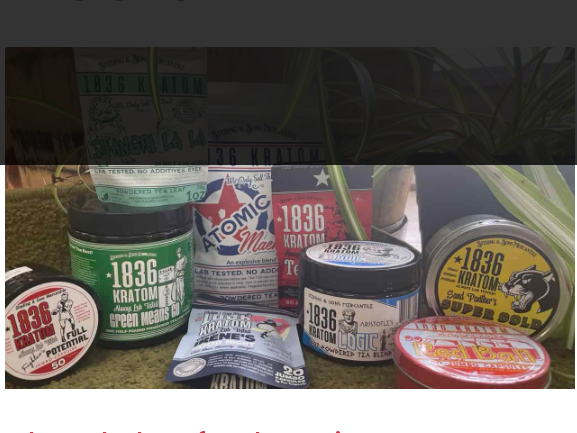Refer to the screenshot and give an in-depth answer to this question: What formats do the Kratom products come in?

The collection features an array of colorful containers, each labeled with distinct branding, indicating their specific strains or formulations, and the products include capsules and powders, demonstrating the versatility of Kratom offerings.